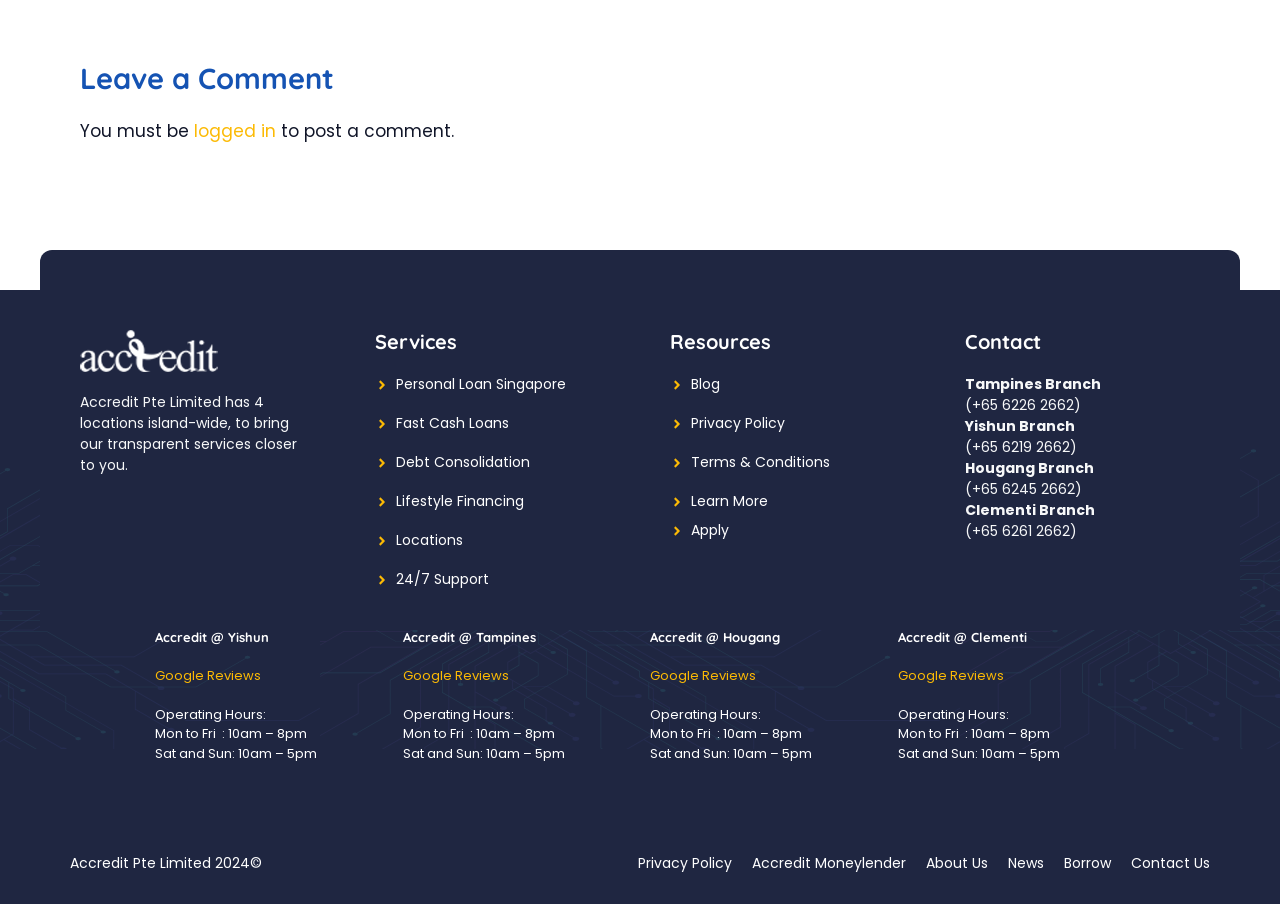Please provide the bounding box coordinates for the element that needs to be clicked to perform the instruction: "Read 'Privacy Policy'". The coordinates must consist of four float numbers between 0 and 1, formatted as [left, top, right, bottom].

[0.498, 0.943, 0.572, 0.965]